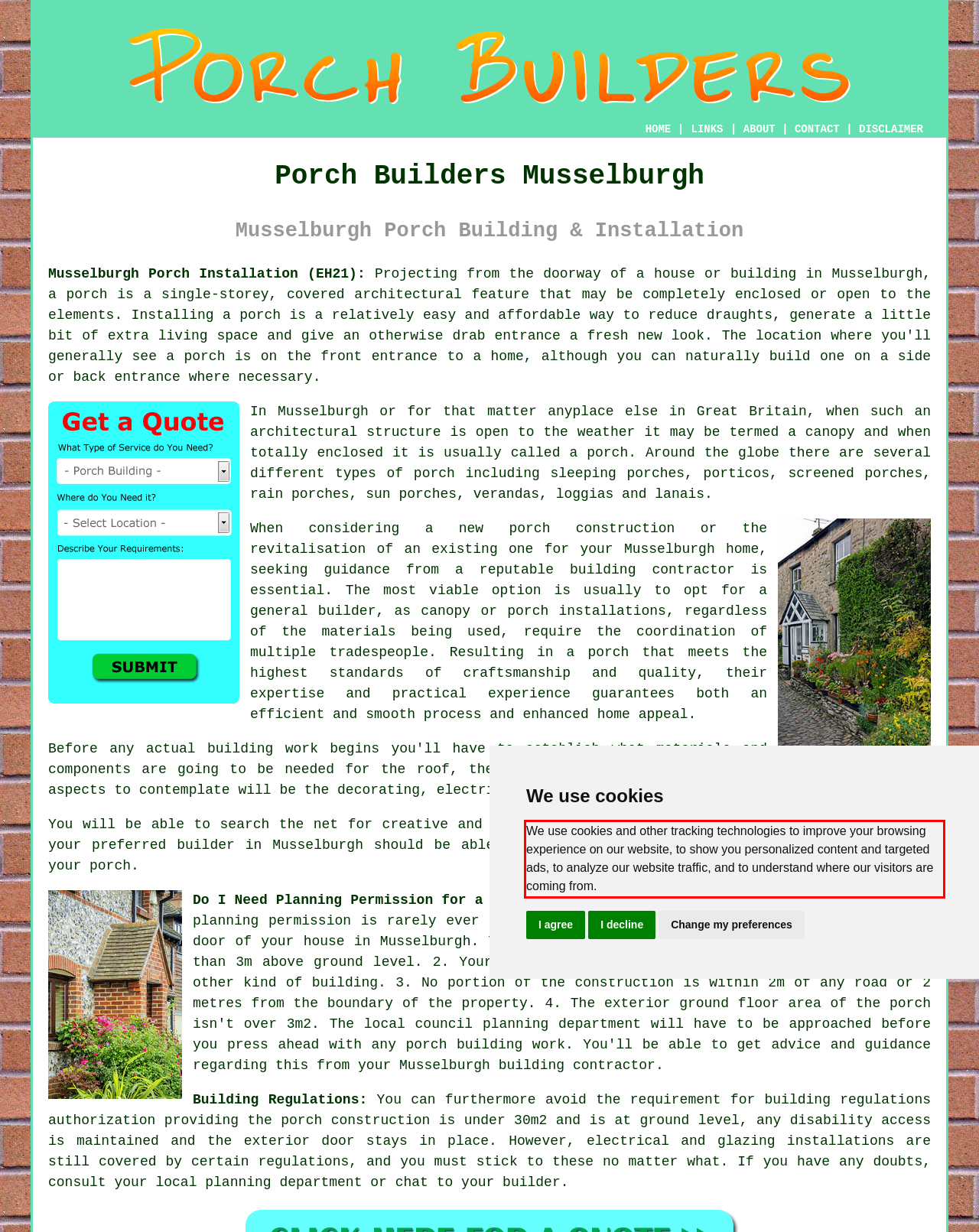Please perform OCR on the text within the red rectangle in the webpage screenshot and return the text content.

We use cookies and other tracking technologies to improve your browsing experience on our website, to show you personalized content and targeted ads, to analyze our website traffic, and to understand where our visitors are coming from.